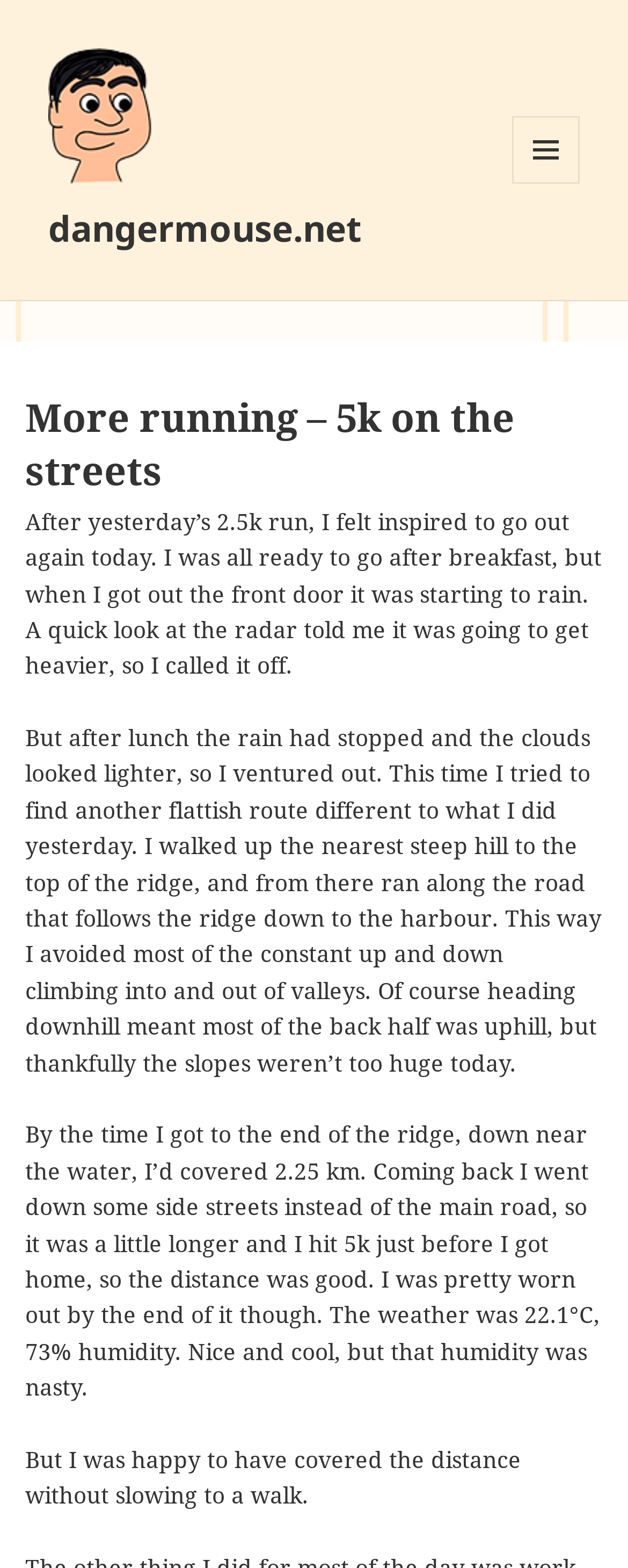What route did the author take during their run?
Answer the question with a single word or phrase by looking at the picture.

Ridge road to the harbour